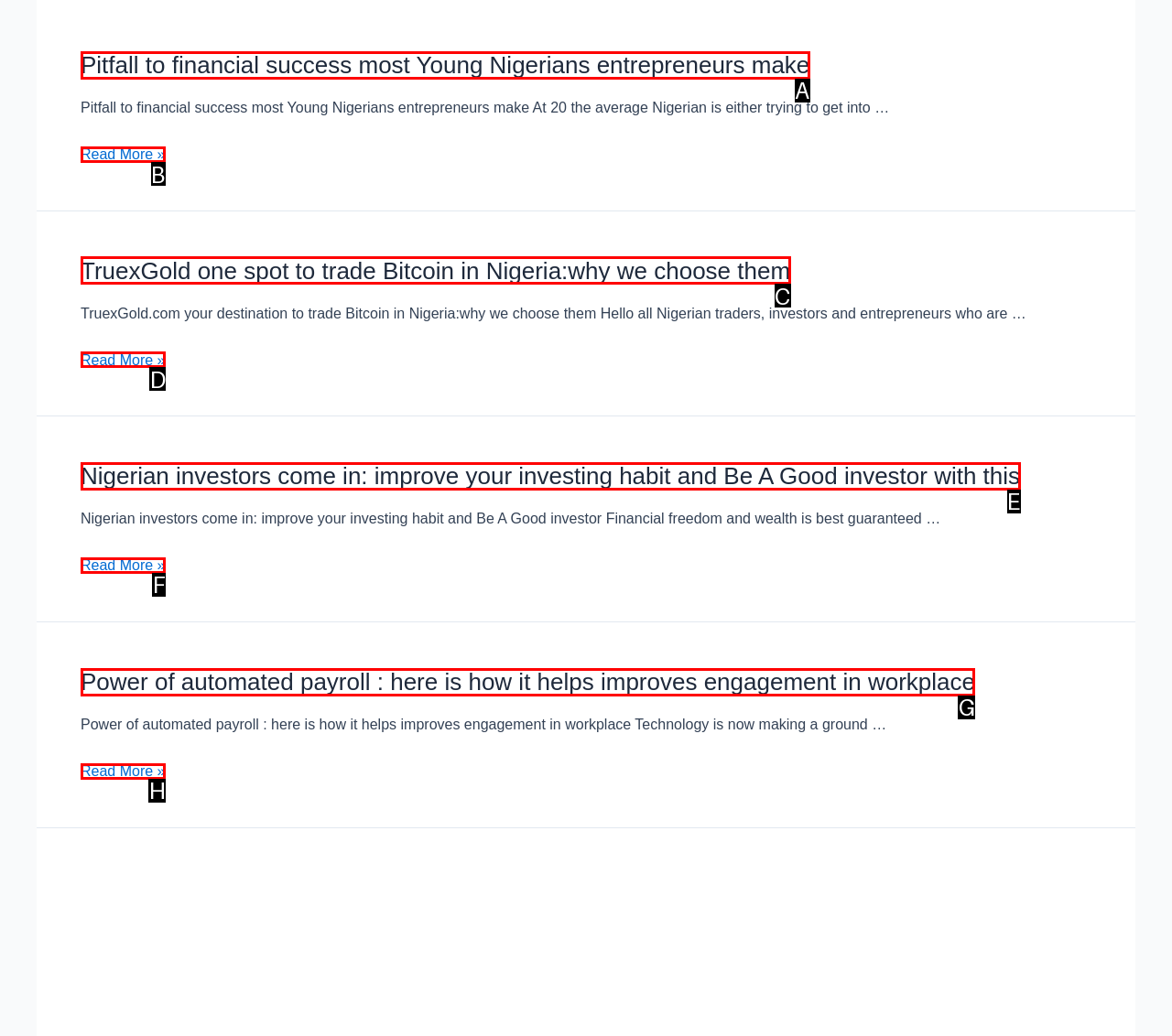Determine which UI element I need to click to achieve the following task: Read more about pitfalls to financial success Provide your answer as the letter of the selected option.

B